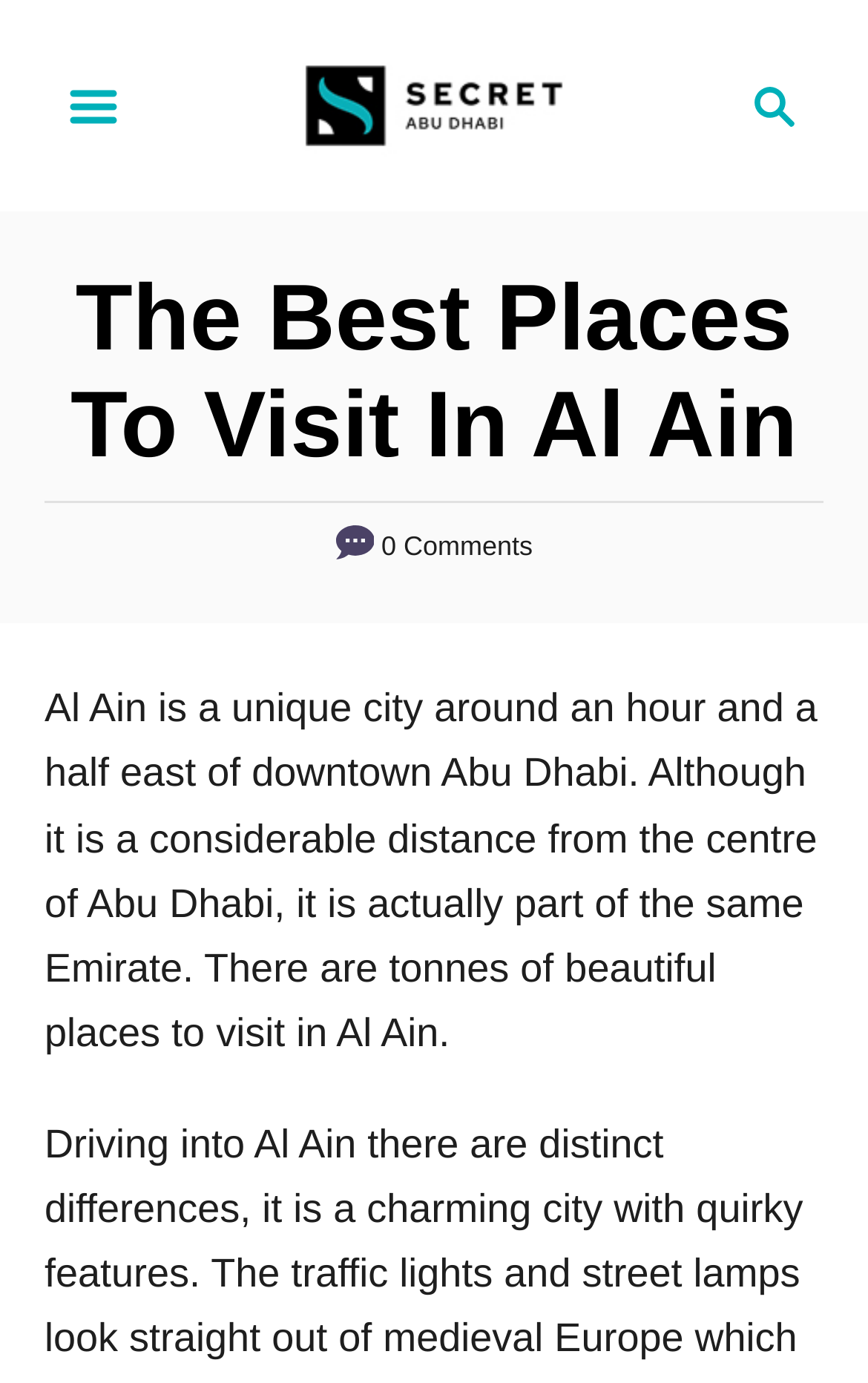Provide a one-word or one-phrase answer to the question:
What is the name of the related website?

Secret Abu Dhabi